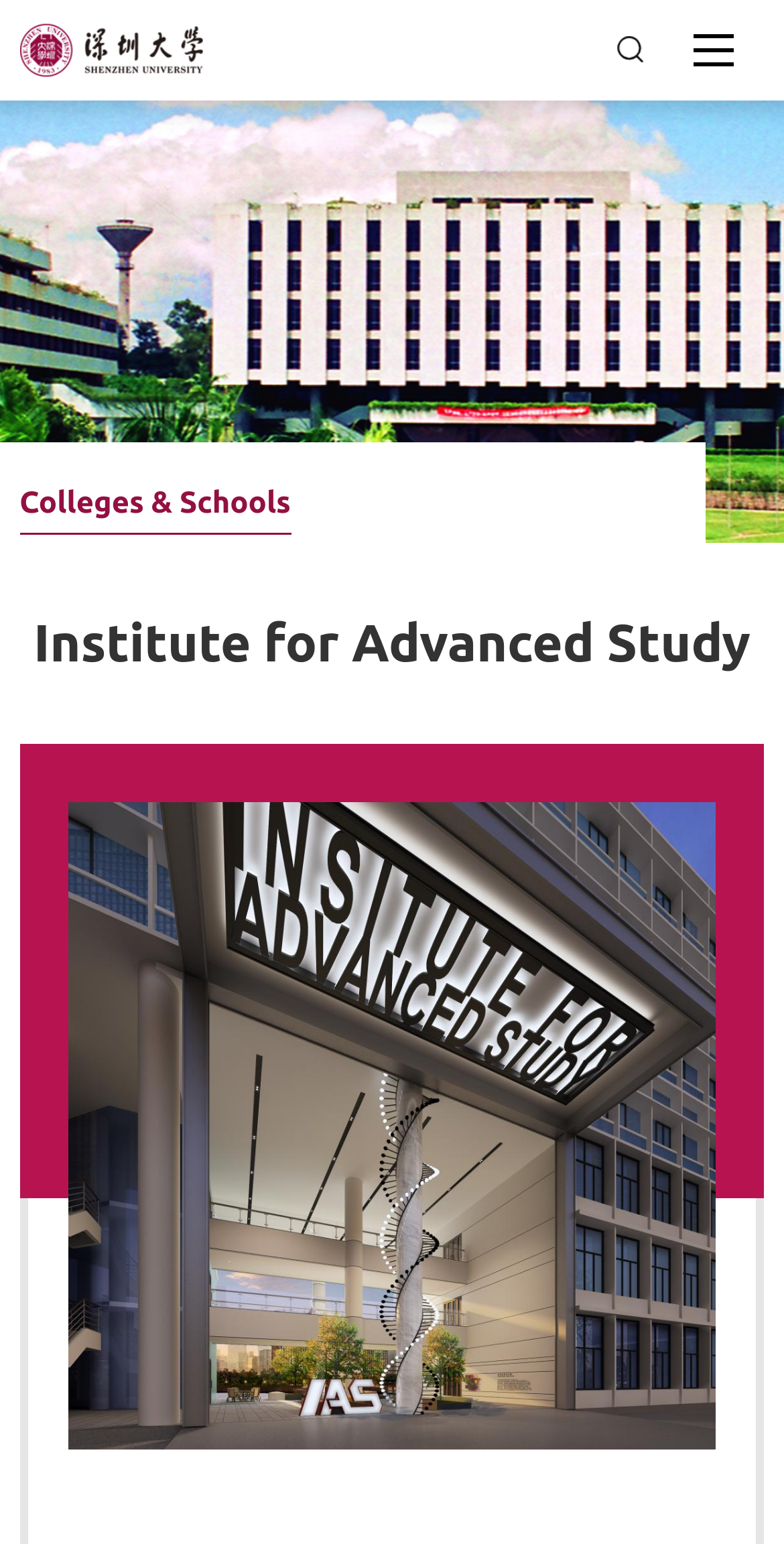Using the description: "Colleges & Schools", determine the UI element's bounding box coordinates. Ensure the coordinates are in the format of four float numbers between 0 and 1, i.e., [left, top, right, bottom].

[0.025, 0.315, 0.371, 0.346]